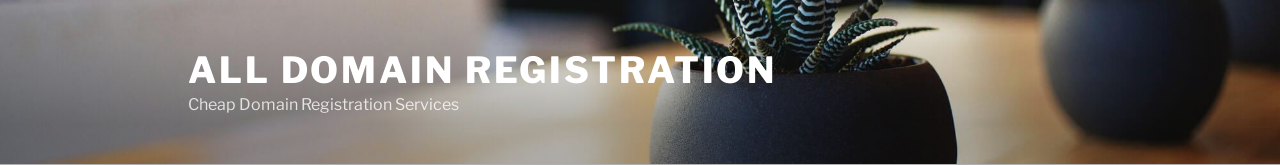Answer the question with a single word or phrase: 
What is the purpose of the potted plant in the image?

Add greenery